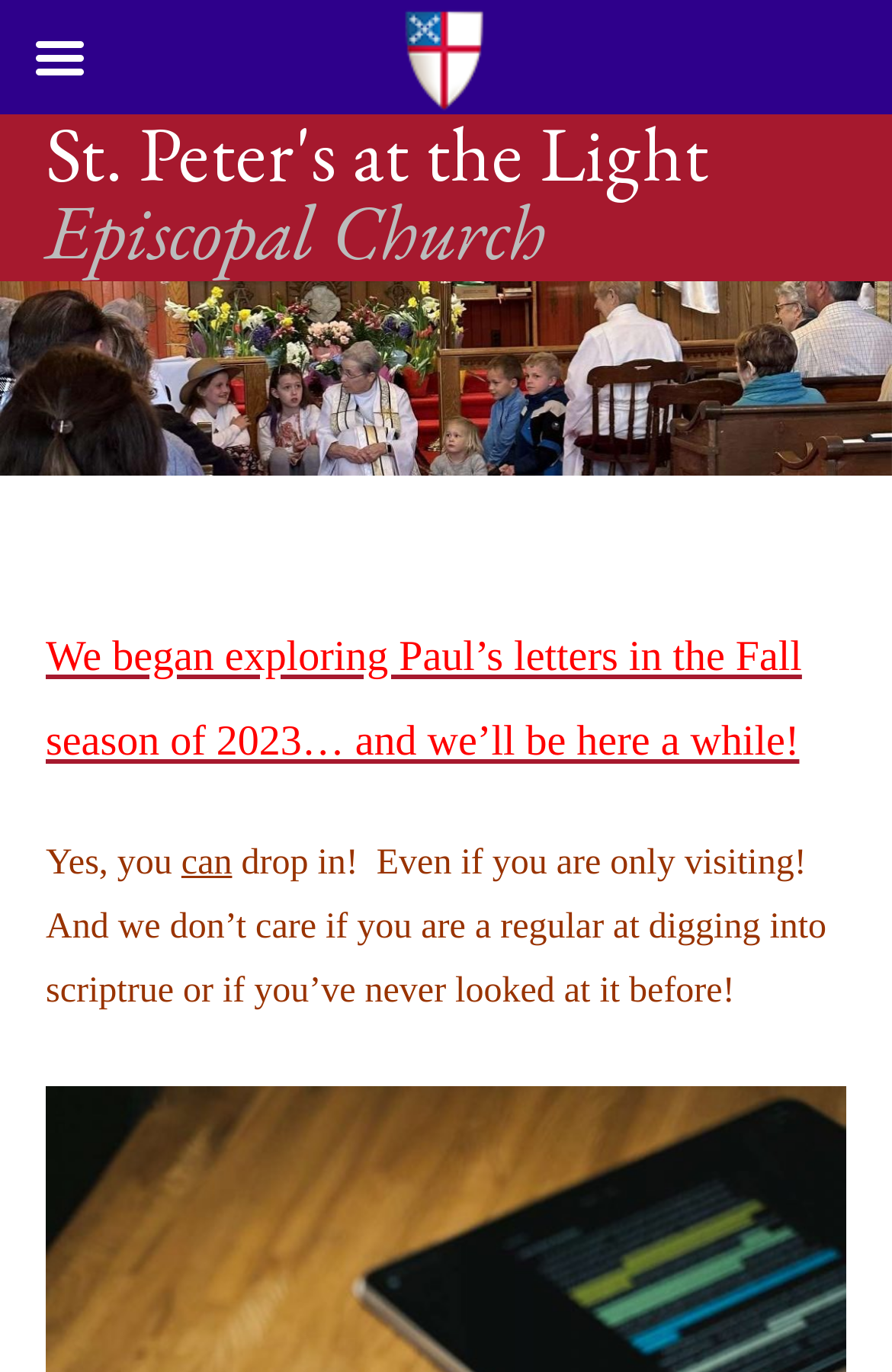Please specify the bounding box coordinates in the format (top-left x, top-left y, bottom-right x, bottom-right y), with values ranging from 0 to 1. Identify the bounding box for the UI component described as follows: title="St. Peter's at the Light"

[0.0, 0.205, 1.0, 0.588]